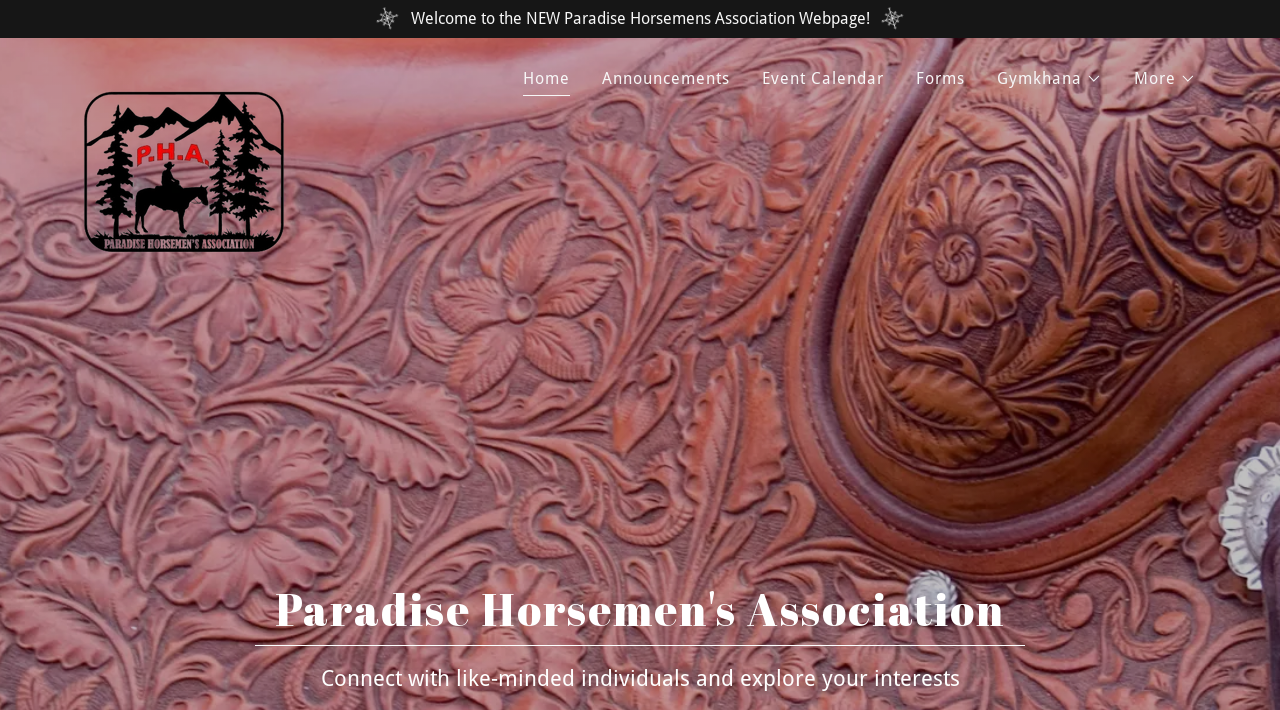How many links are in the top navigation menu?
Answer with a single word or phrase by referring to the visual content.

5